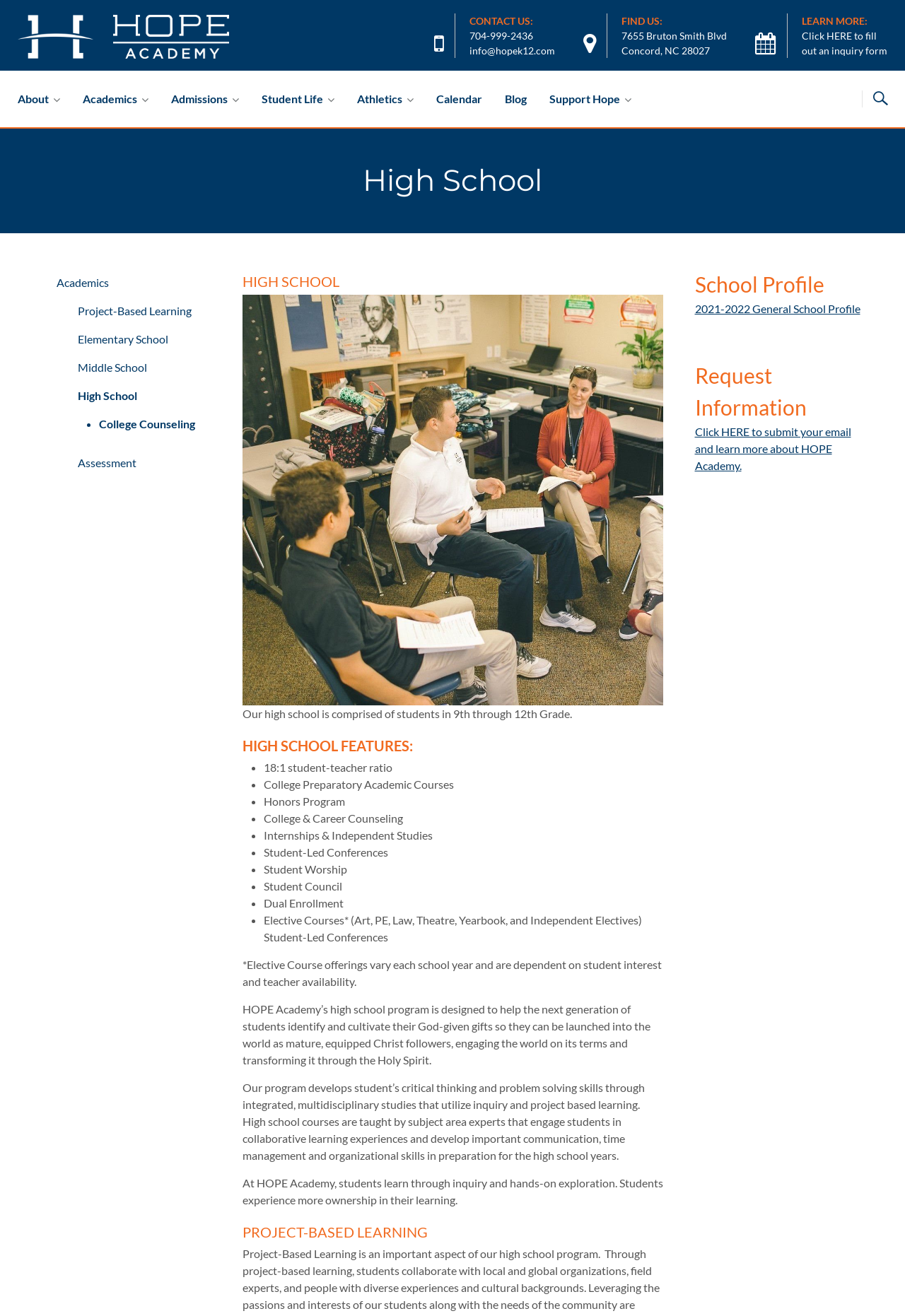What is the address of Hope Academy? From the image, respond with a single word or brief phrase.

7655 Bruton Smith Blvd, Concord, NC 28027